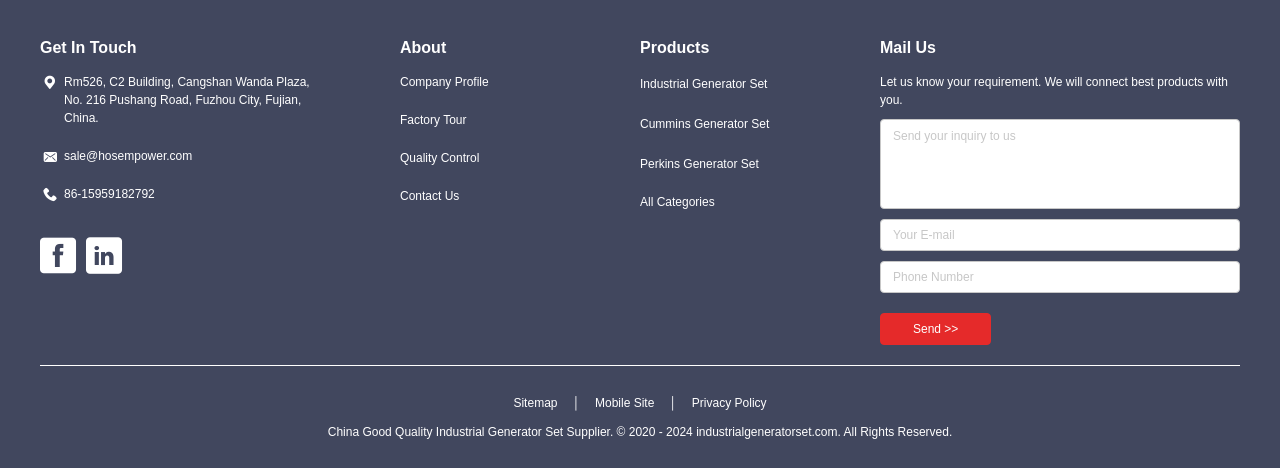Can you find the bounding box coordinates for the element to click on to achieve the instruction: "View the purpose of this document"?

None